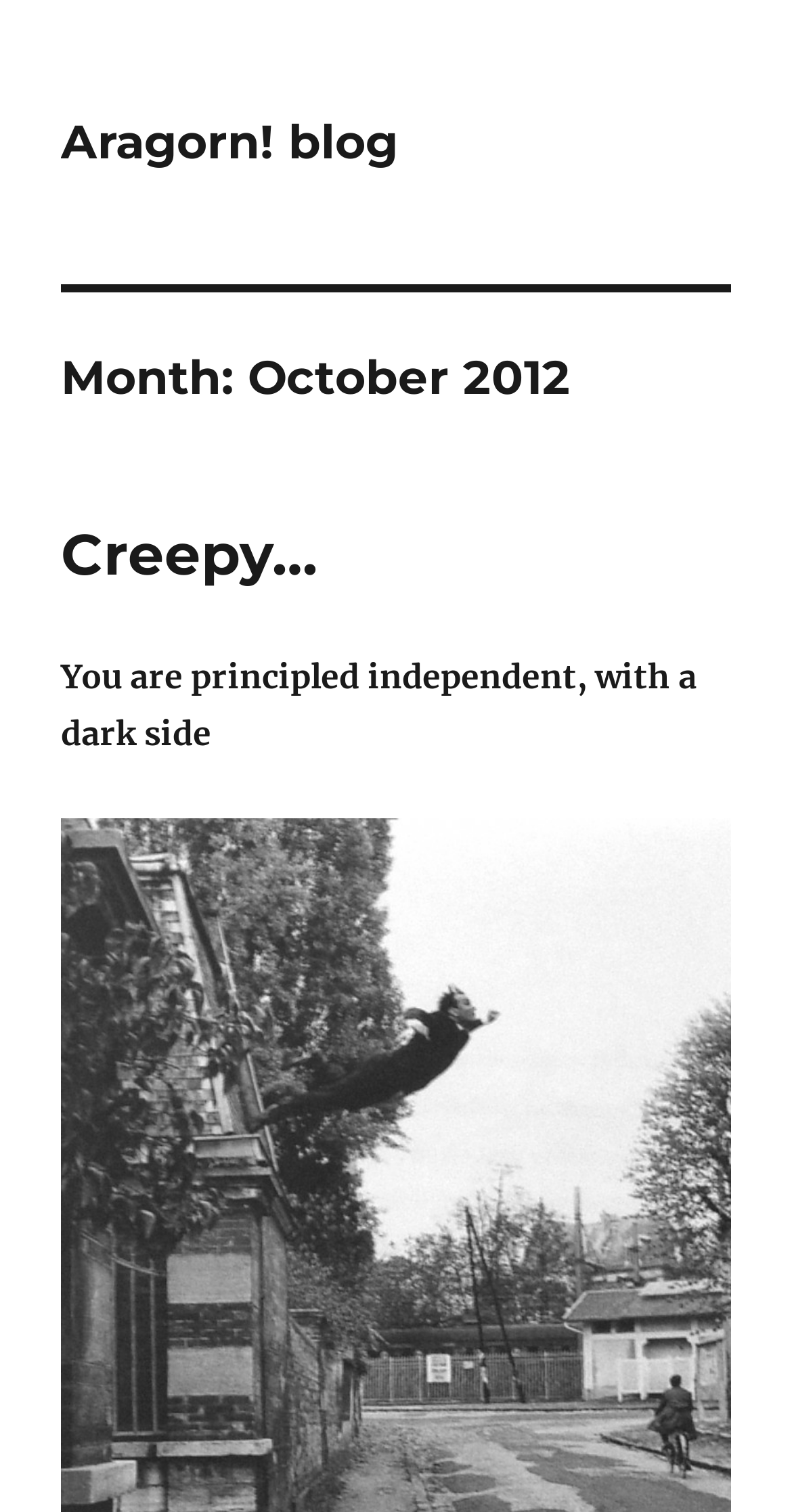Please give a succinct answer to the question in one word or phrase:
What is the personality trait described in the blog post?

Principled independent with a dark side